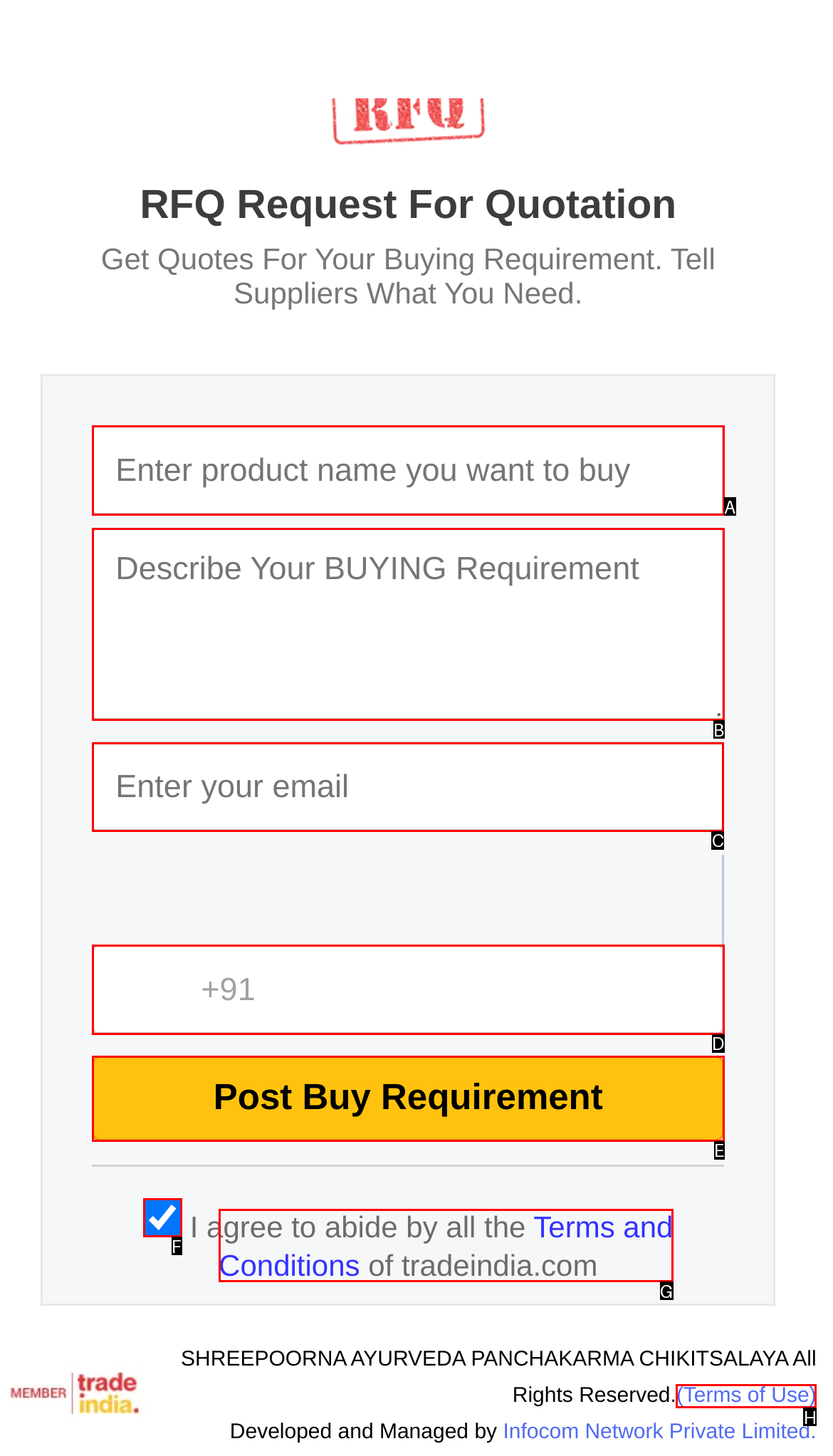Identify the HTML element you need to click to achieve the task: Enter your email. Respond with the corresponding letter of the option.

C